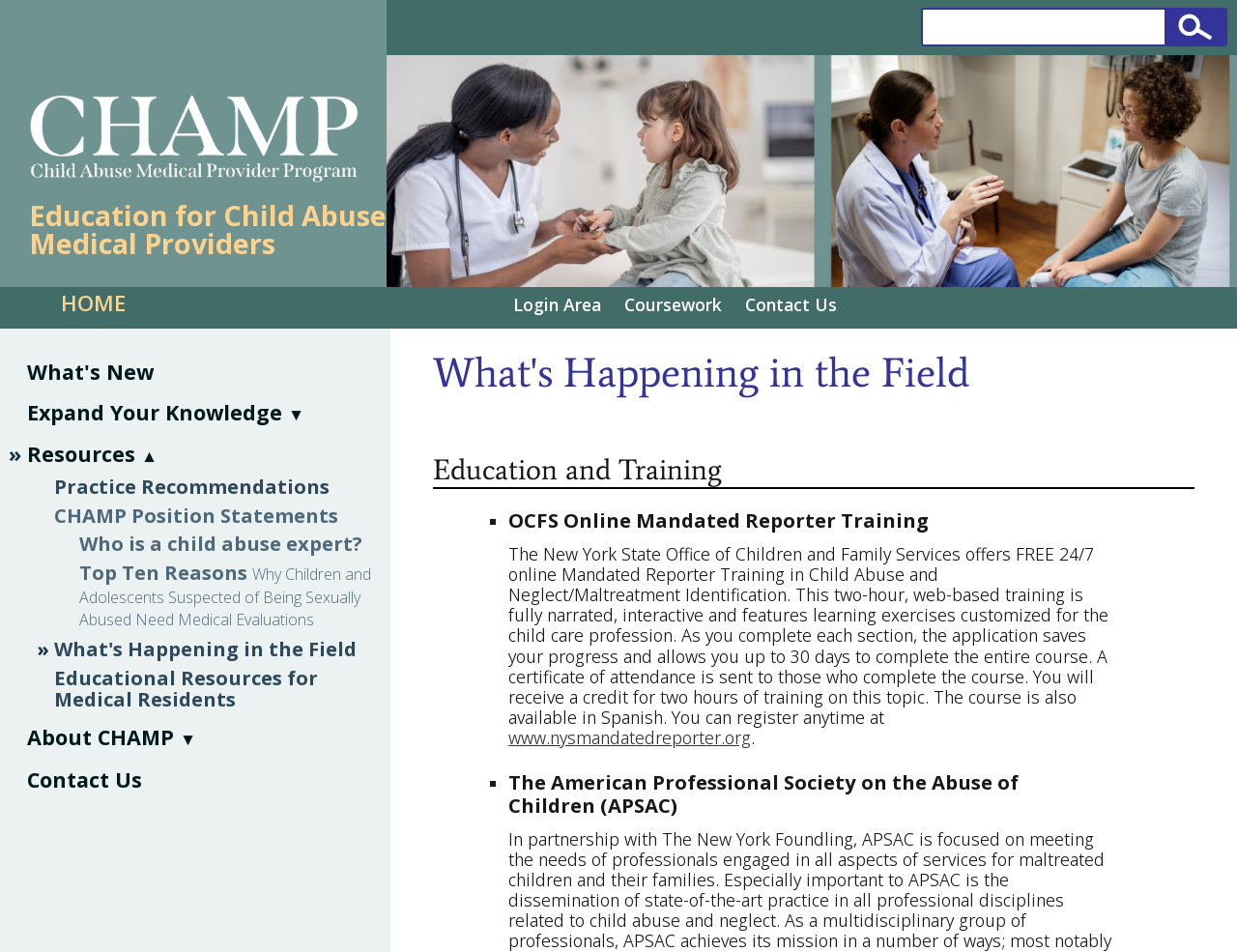Identify the bounding box coordinates of the section that should be clicked to achieve the task described: "Search for something".

[0.754, 0.013, 0.941, 0.044]